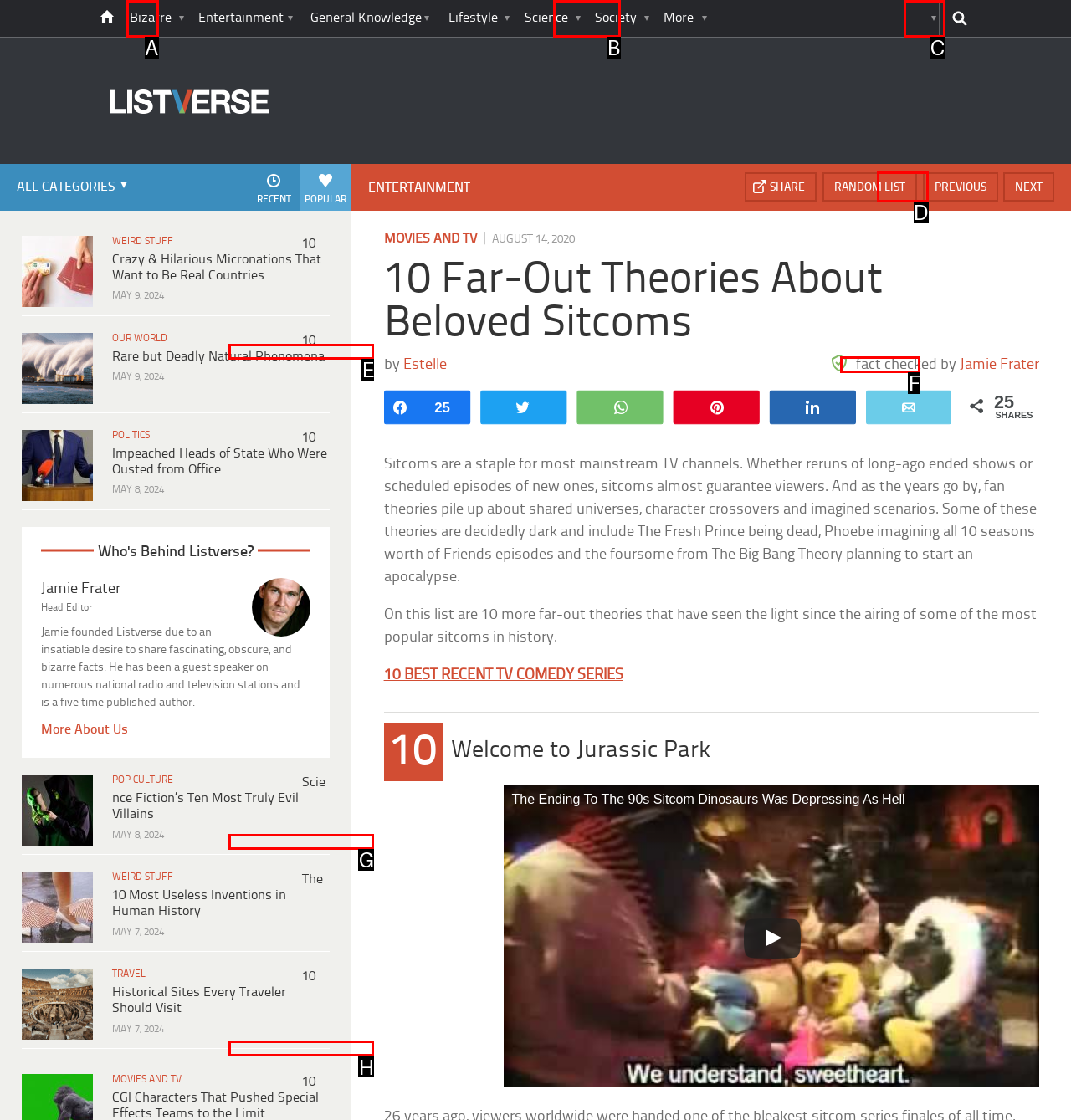Tell me which one HTML element I should click to complete the following task: go home Answer with the option's letter from the given choices directly.

A